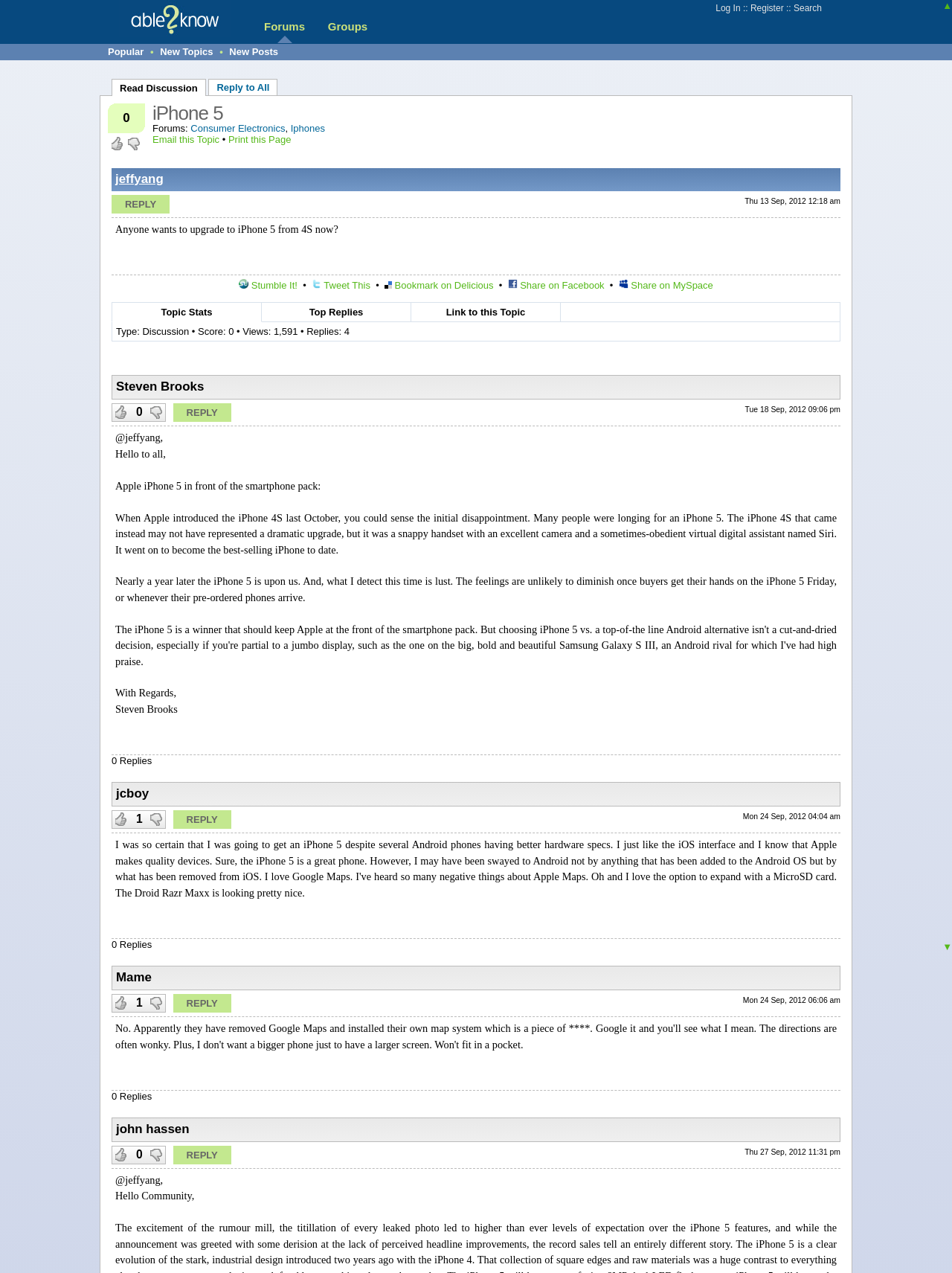What is the topic of this discussion?
Look at the image and answer with only one word or phrase.

iPhone 5